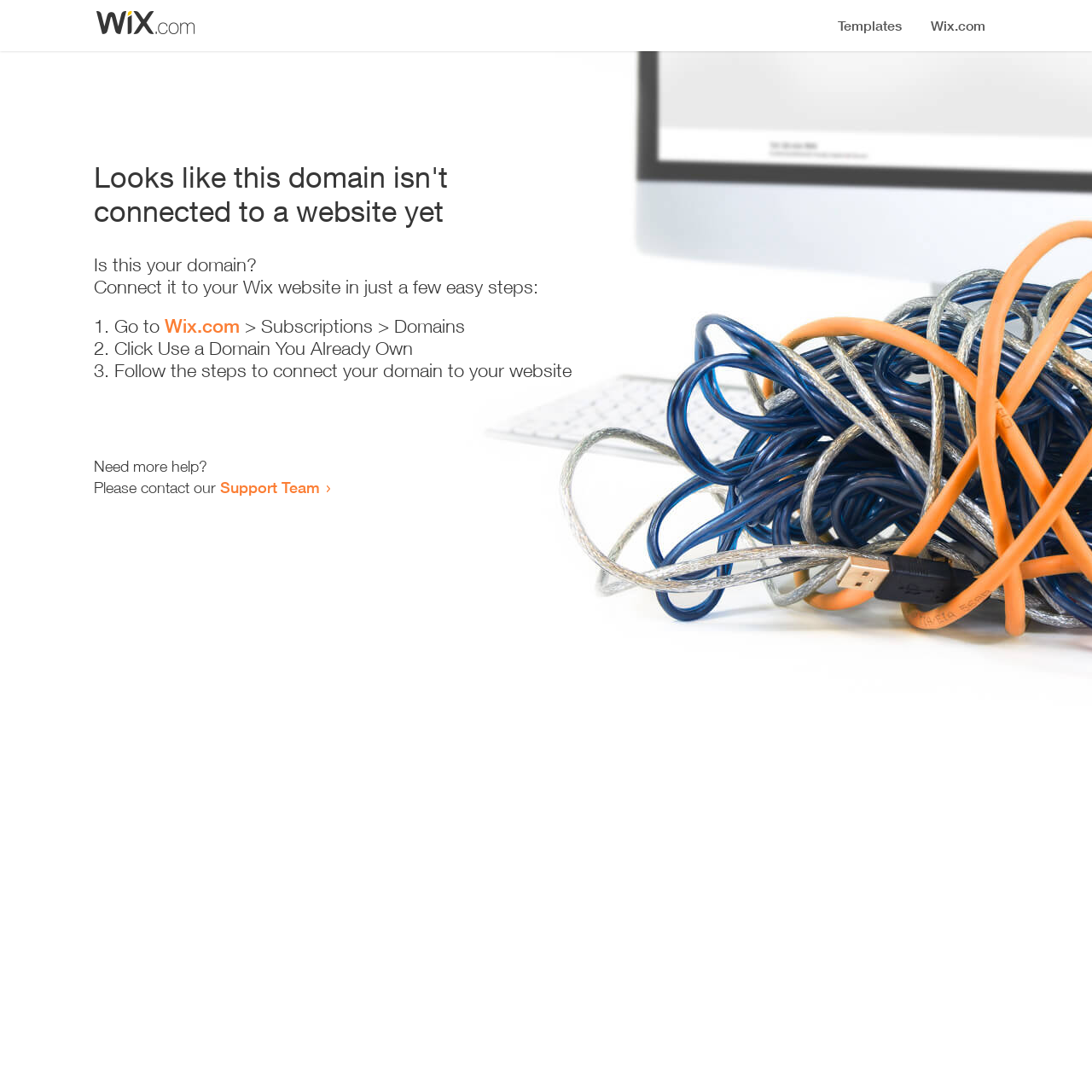Craft a detailed narrative of the webpage's structure and content.

The webpage appears to be an error page, indicating that a domain is not connected to a website yet. At the top, there is a small image, likely a logo or icon. Below the image, a prominent heading reads "Looks like this domain isn't connected to a website yet". 

Underneath the heading, a series of instructions are provided to connect the domain to a Wix website. The instructions are divided into three steps, each marked with a numbered list marker (1., 2., and 3.). The first step involves going to Wix.com, specifically the Subscriptions > Domains section. The second step is to click "Use a Domain You Already Own", and the third step is to follow the instructions to connect the domain to the website.

At the bottom of the page, there is a section offering additional help, with a message "Need more help?" followed by an invitation to contact the Support Team via a link.